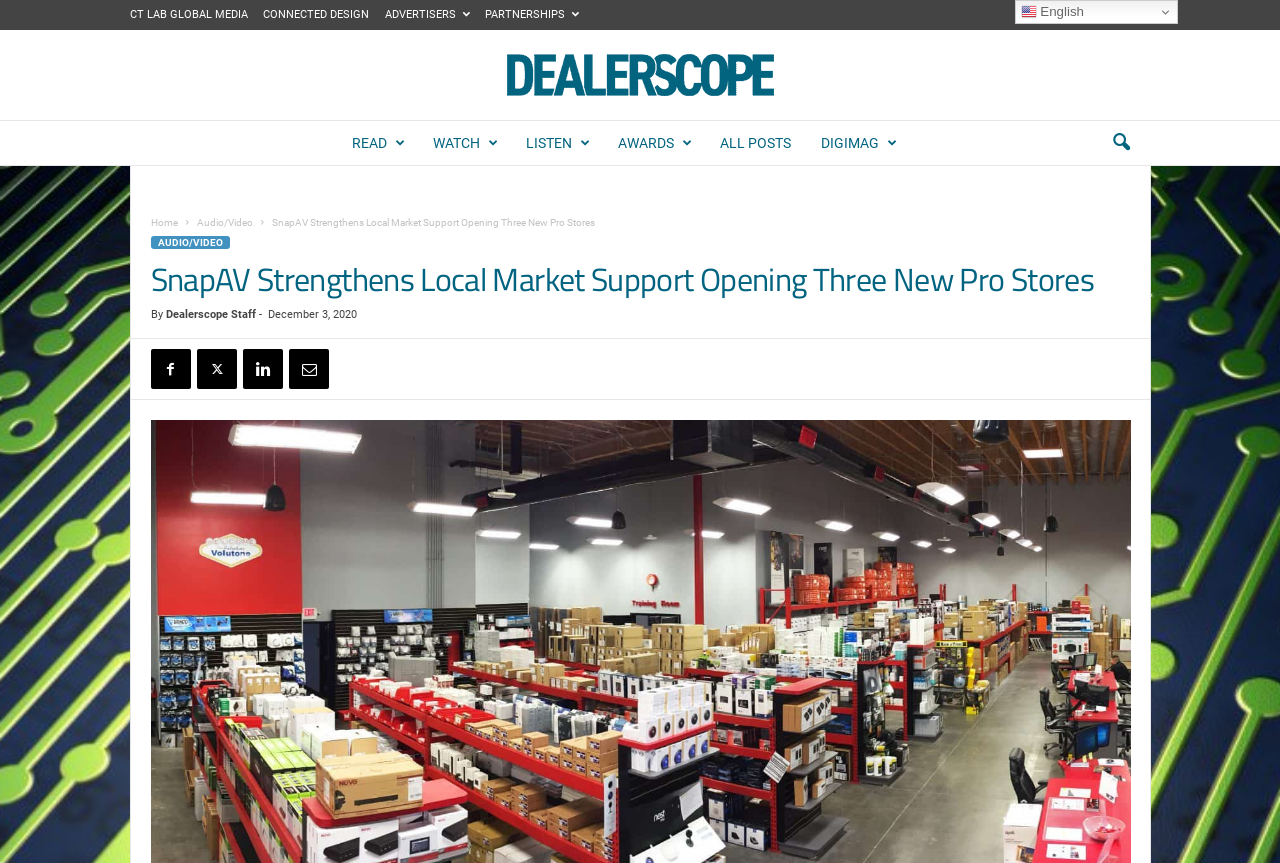Please extract the title of the webpage.

SnapAV Strengthens Local Market Support Opening Three New Pro Stores